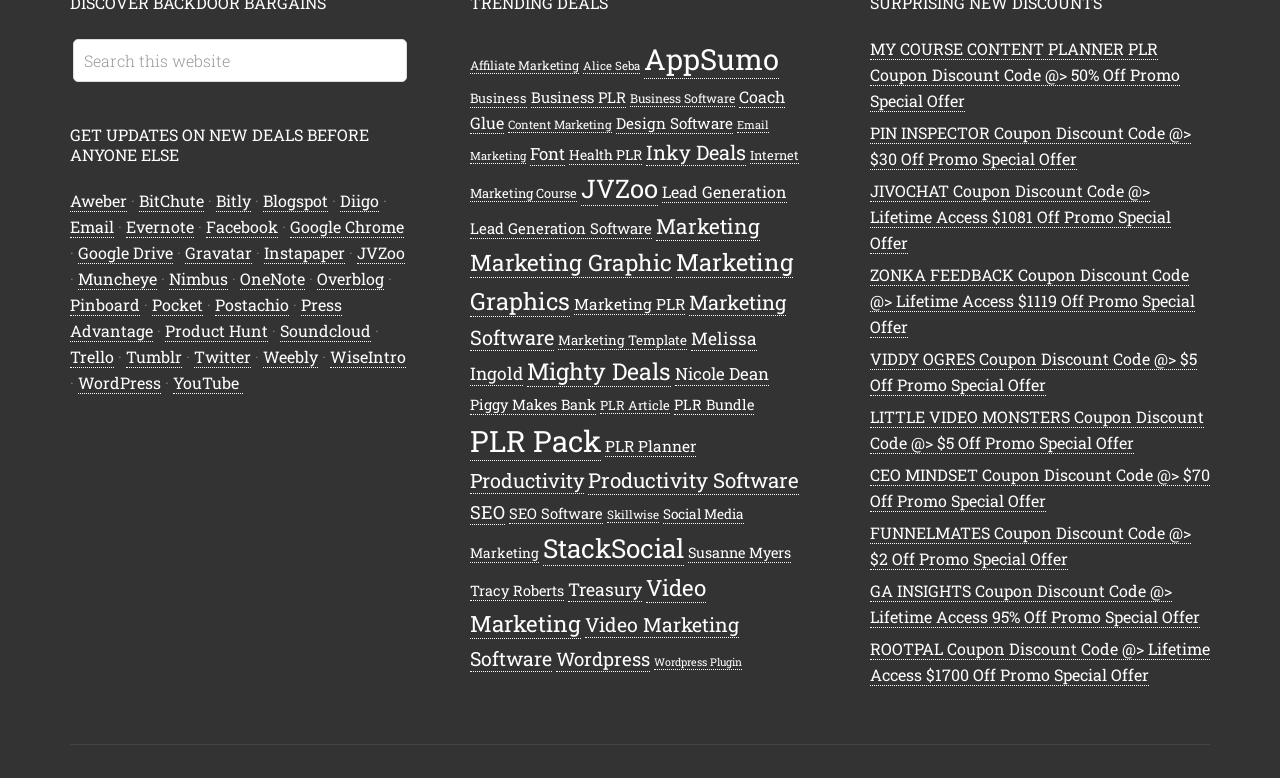Locate the bounding box coordinates of the element that should be clicked to execute the following instruction: "Visit Aweber".

[0.055, 0.244, 0.099, 0.272]